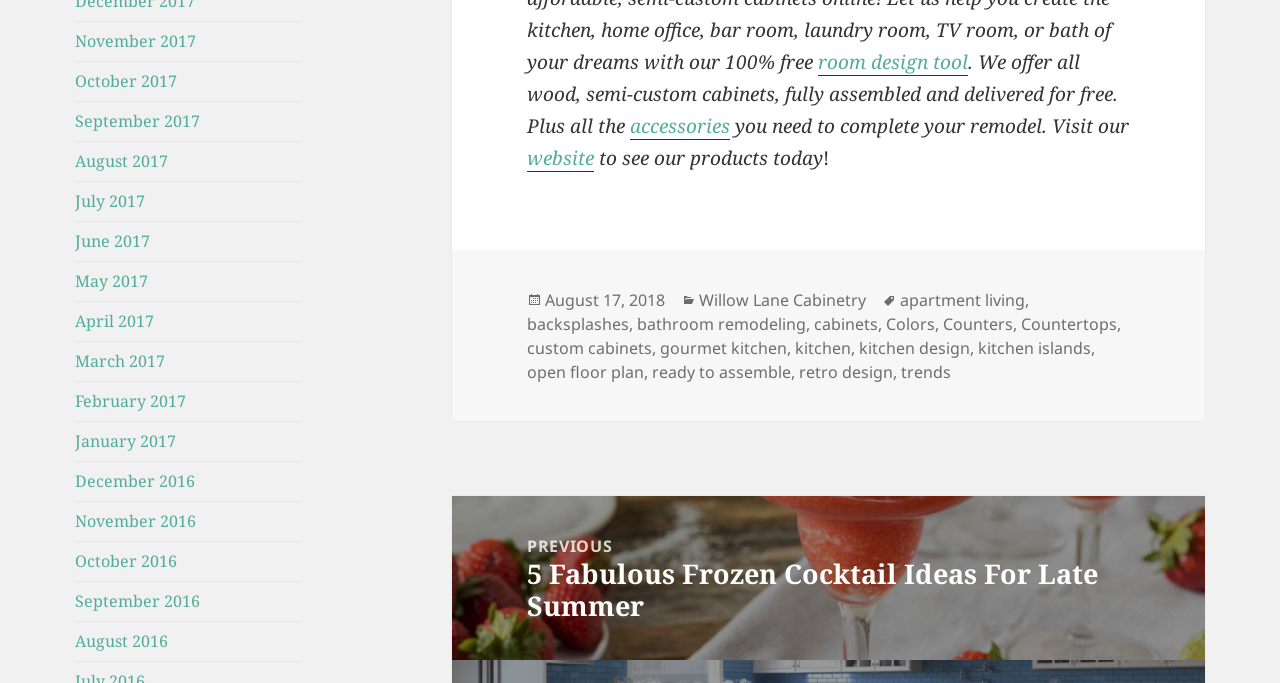How many months are listed as links on the webpage?
Using the image as a reference, answer the question with a short word or phrase.

16